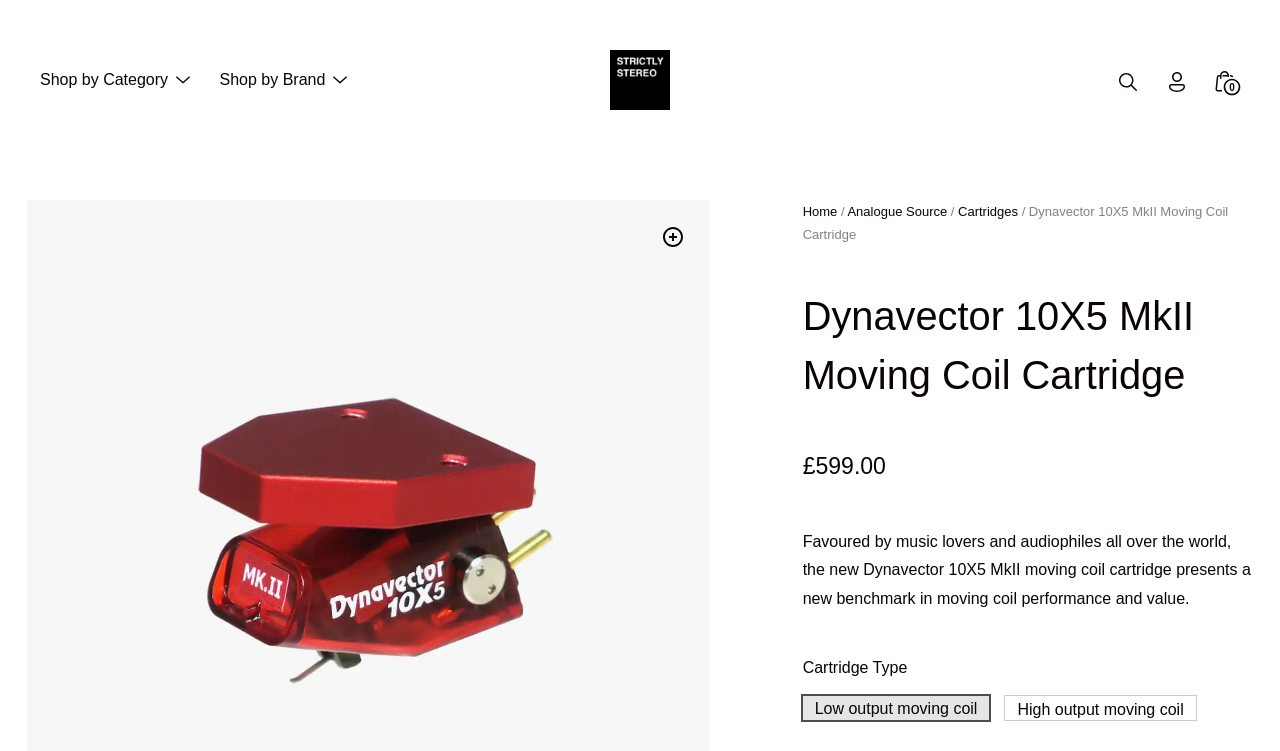Find the bounding box coordinates of the area that needs to be clicked in order to achieve the following instruction: "View Cartridges under Analogue Source". The coordinates should be specified as four float numbers between 0 and 1, i.e., [left, top, right, bottom].

[0.748, 0.271, 0.795, 0.295]